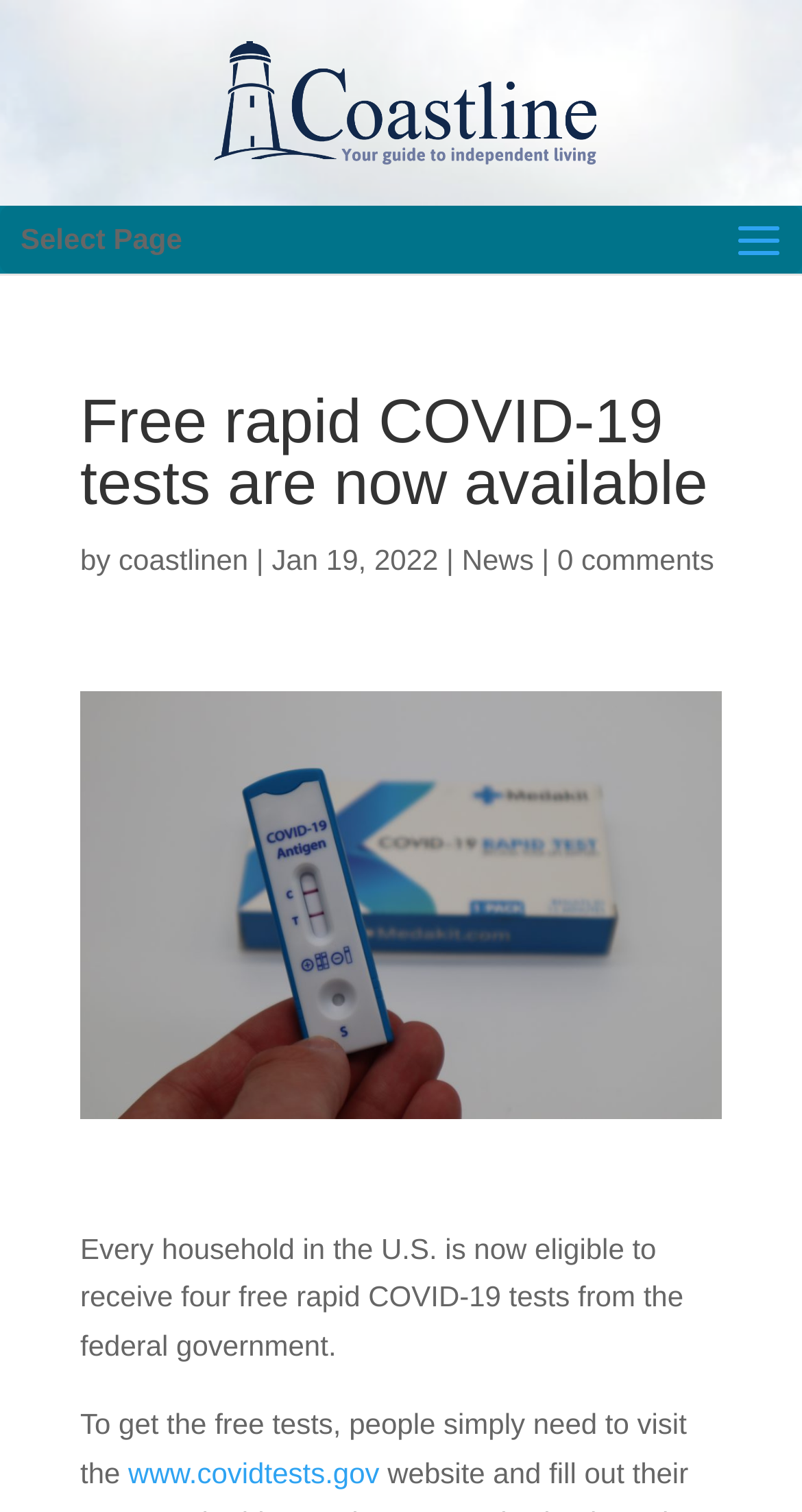Carefully examine the image and provide an in-depth answer to the question: What is the website about?

Based on the webpage content, it appears that the website is about COVID-19 tests, specifically providing information on how to order free rapid COVID-19 tests from the federal government.